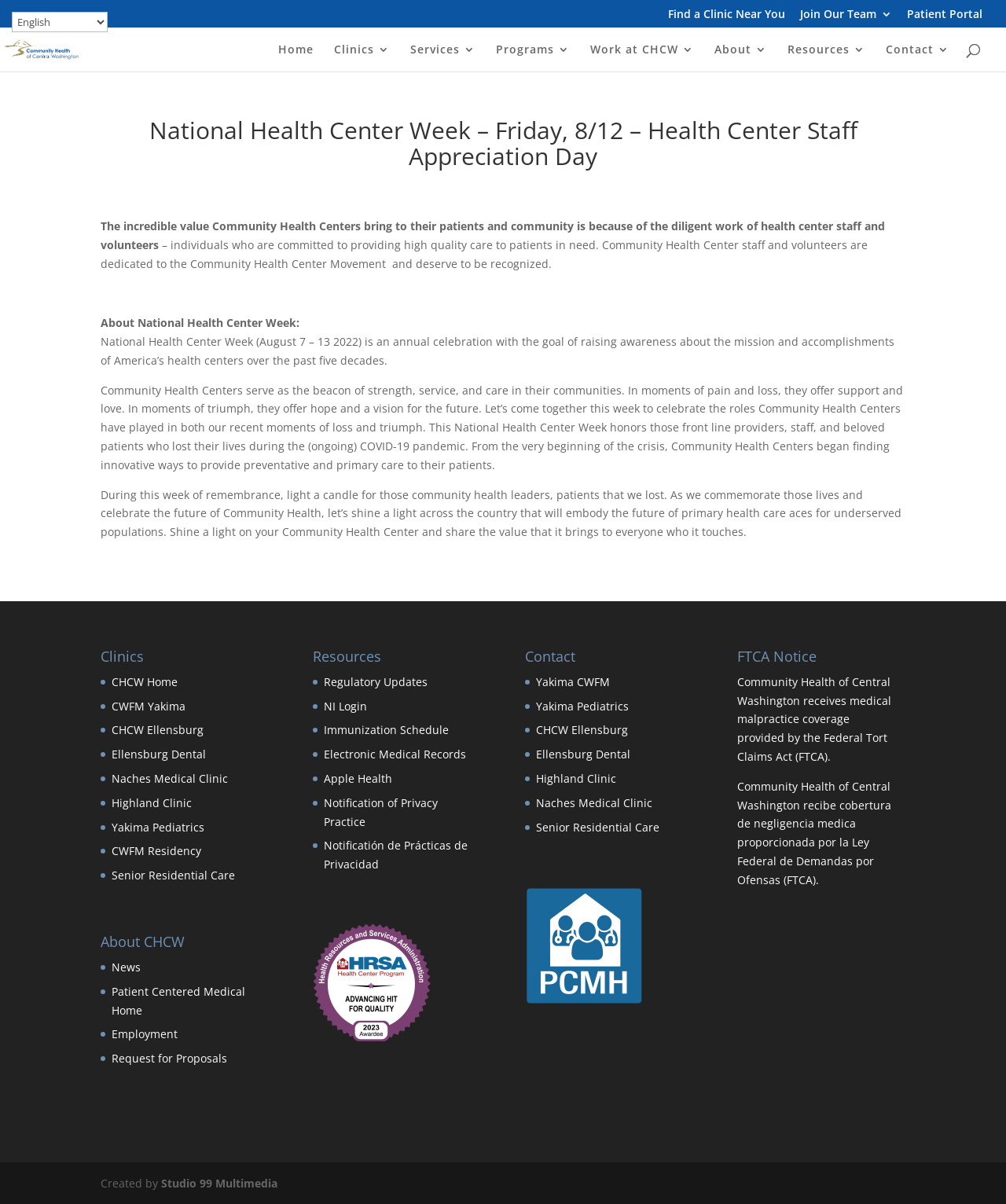Based on the image, please respond to the question with as much detail as possible:
What is the purpose of National Health Center Week?

According to the webpage, National Health Center Week is an annual celebration with the goal of raising awareness about the mission and accomplishments of America’s health centers over the past five decades.